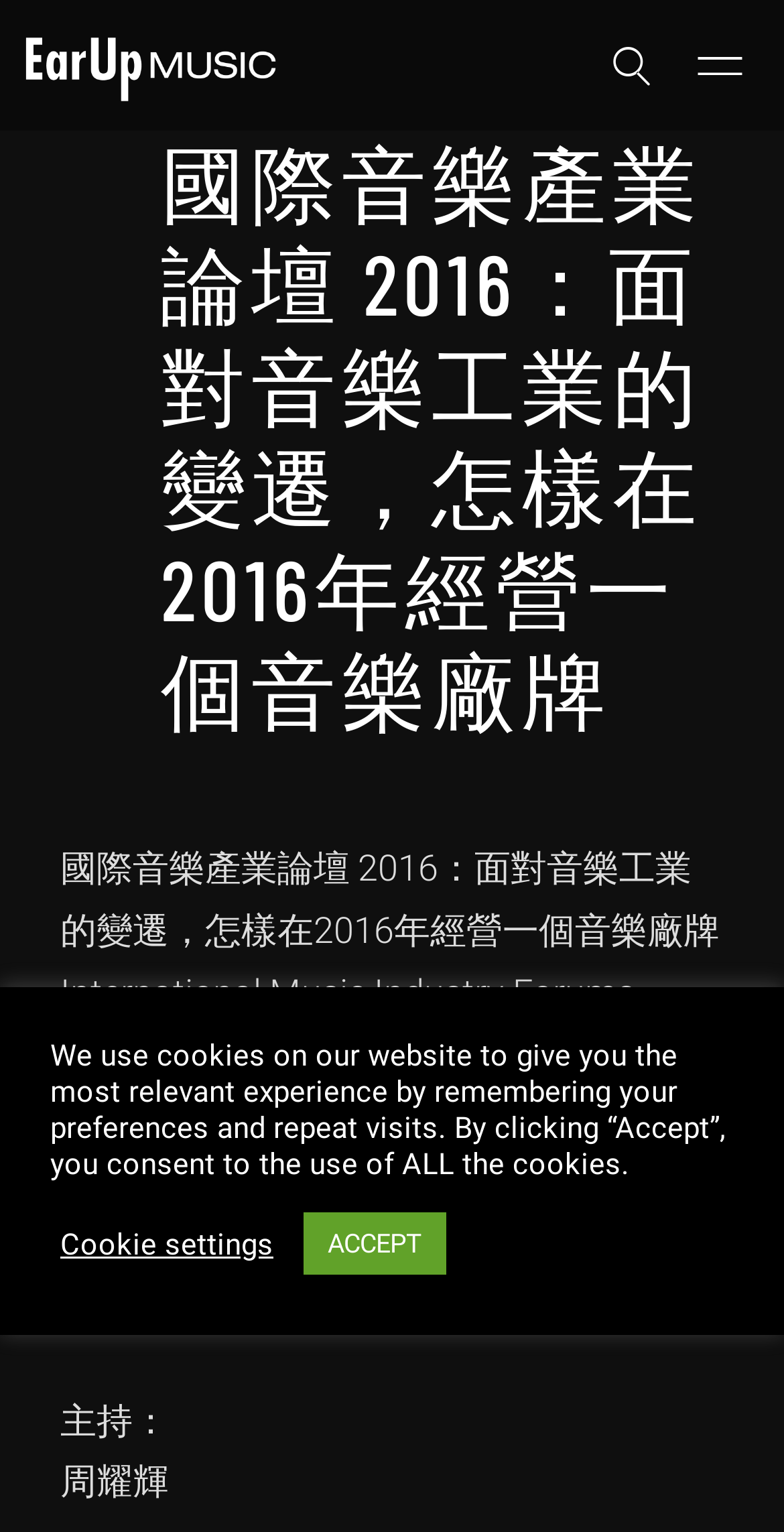Give a concise answer using only one word or phrase for this question:
What is the time of the event?

19:30-21:30